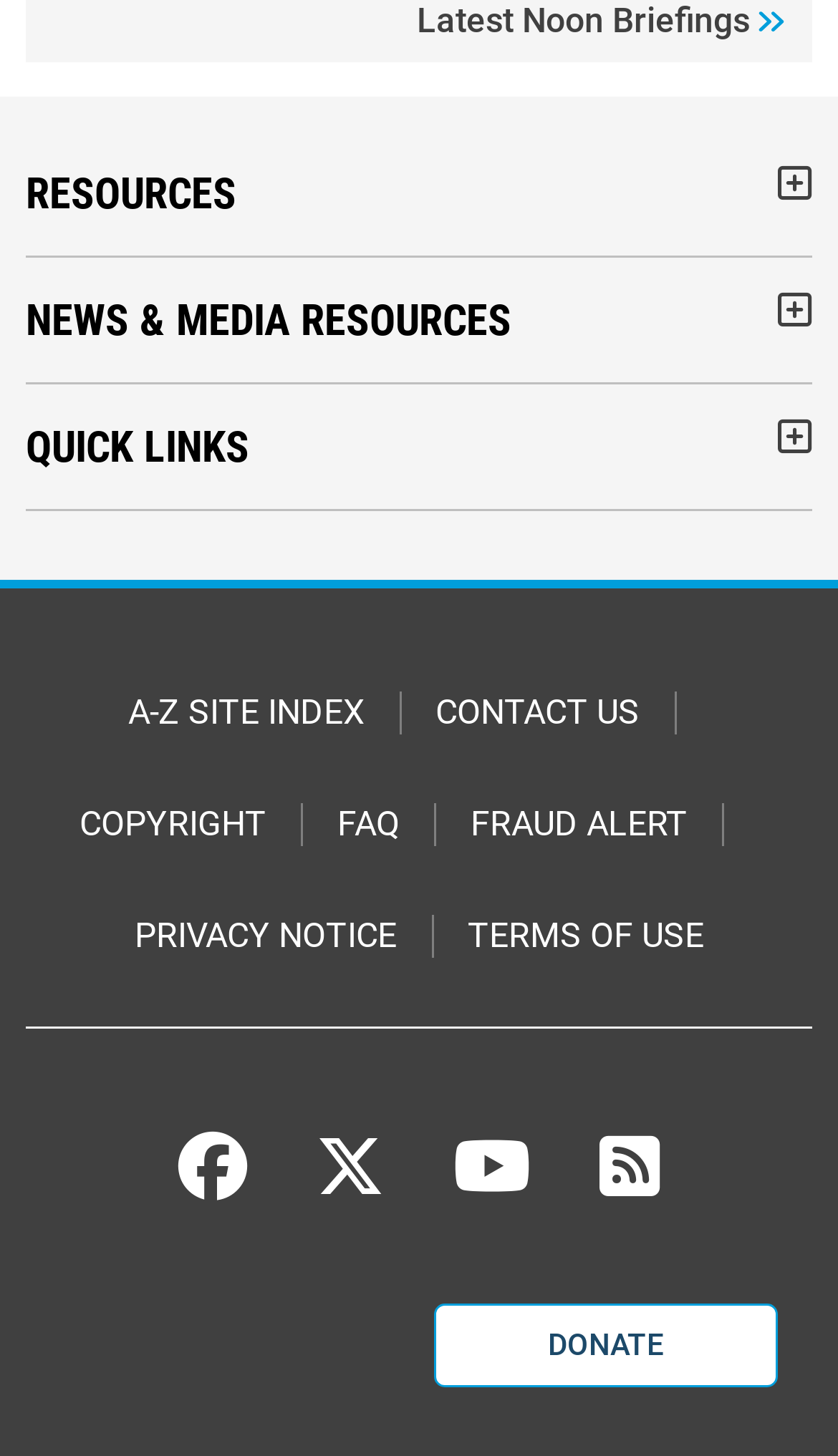Determine the bounding box coordinates of the clickable region to follow the instruction: "Access A-Z site index".

[0.153, 0.475, 0.435, 0.504]